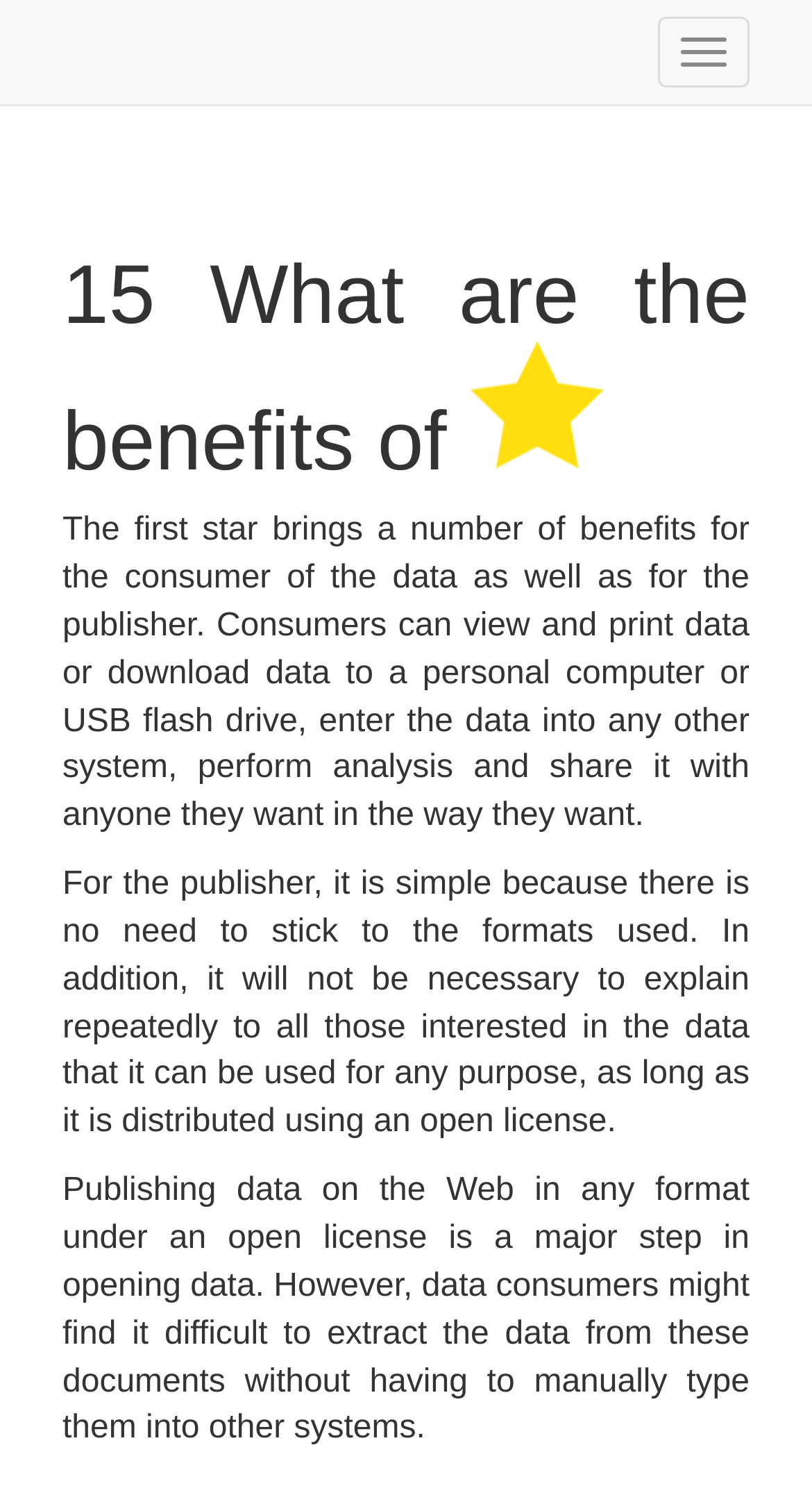What is the advantage for publishers?
Please provide a single word or phrase as your answer based on the screenshot.

No need to stick to formats